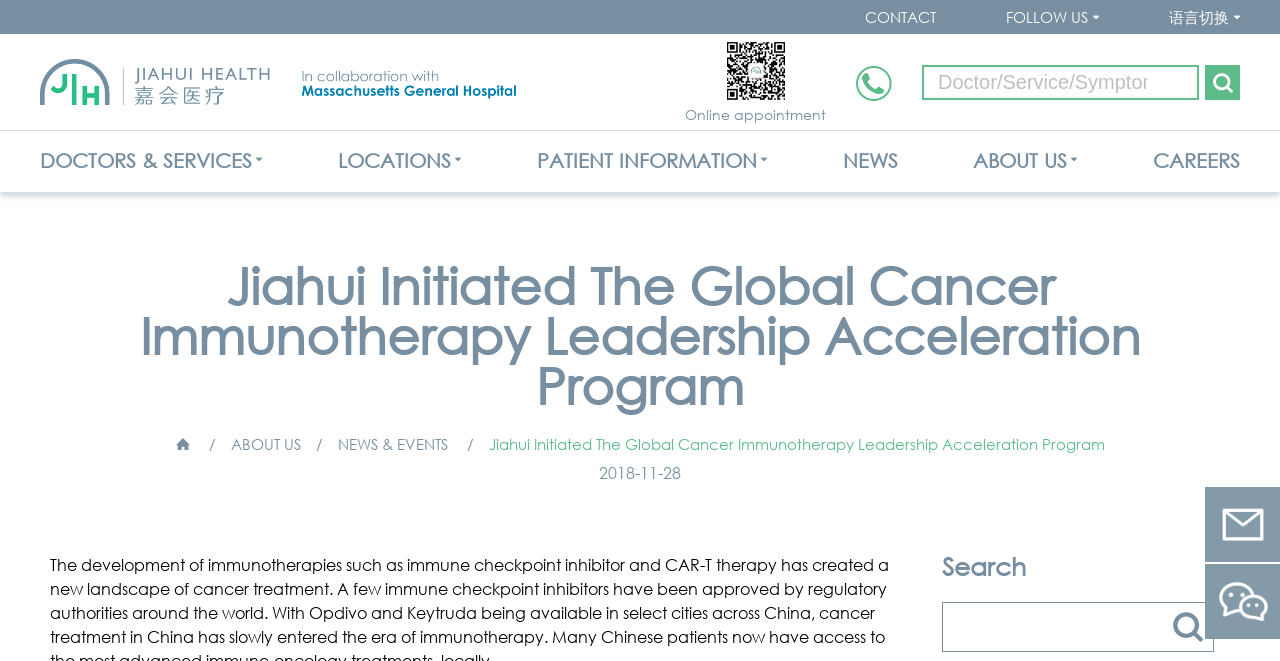Please identify the bounding box coordinates of the element that needs to be clicked to perform the following instruction: "Search for a doctor".

[0.721, 0.1, 0.936, 0.15]